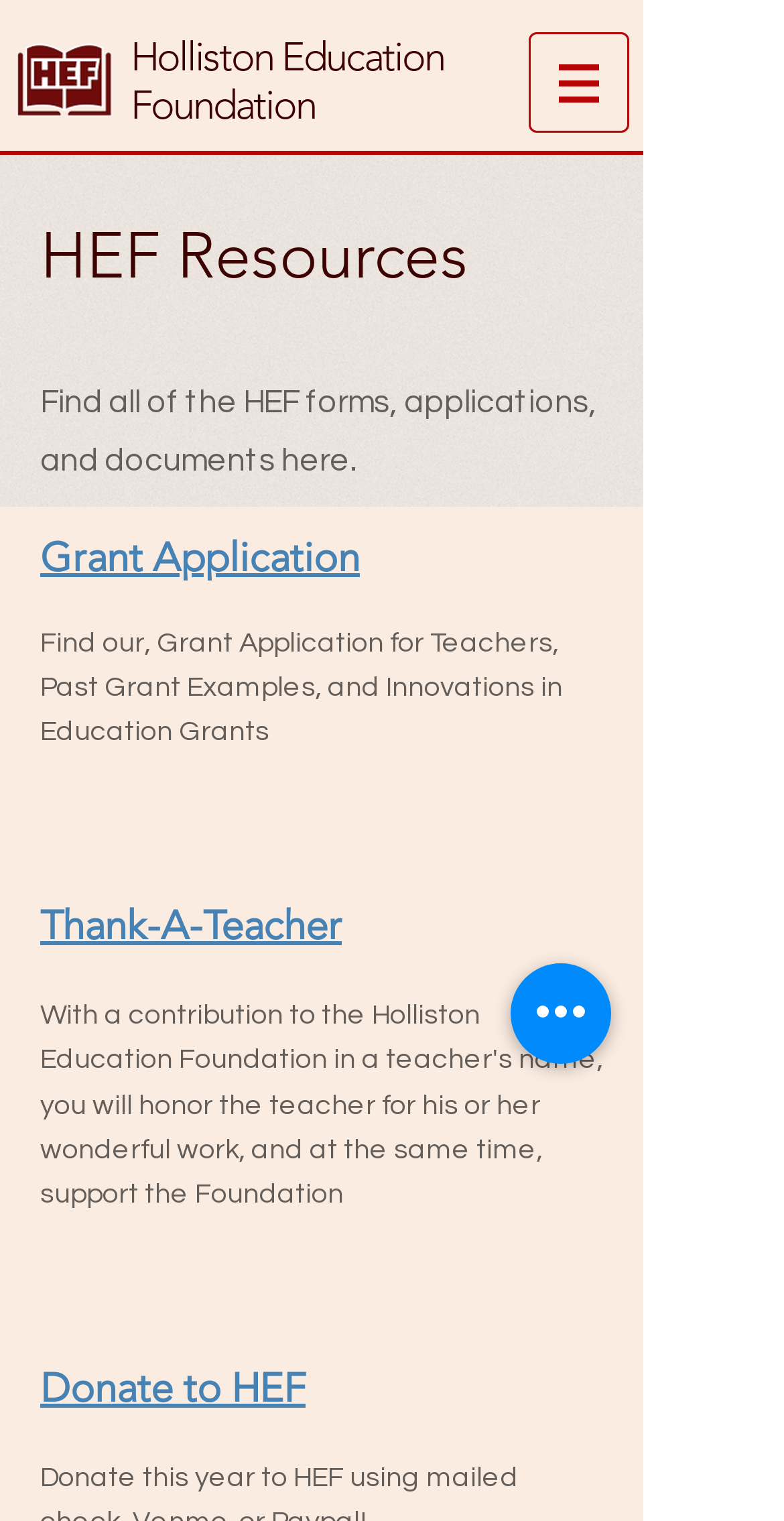Give a short answer using one word or phrase for the question:
How many types of resources are available?

3